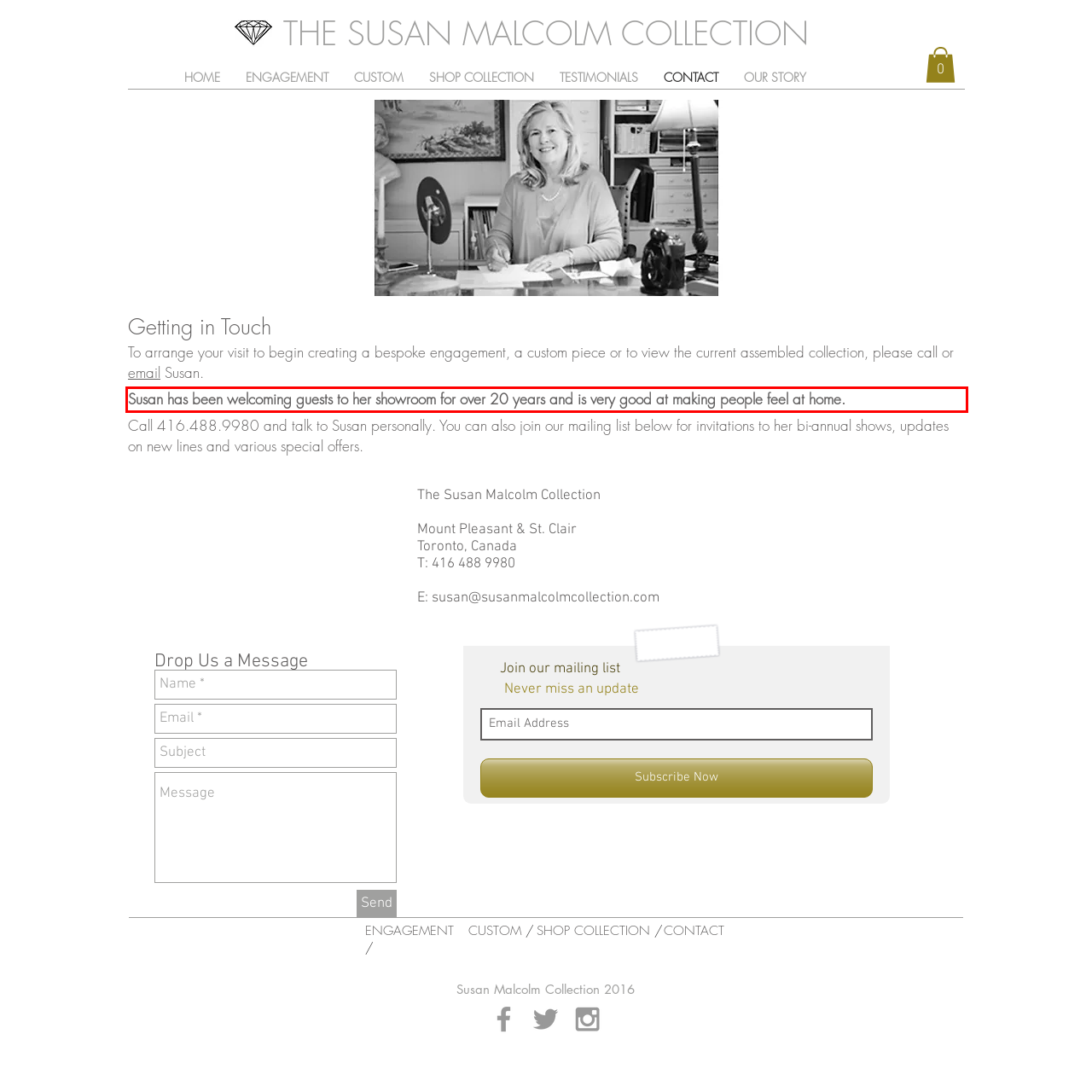You have a webpage screenshot with a red rectangle surrounding a UI element. Extract the text content from within this red bounding box.

Susan has been welcoming guests to her showroom for over 20 years and is very good at making people feel at home.